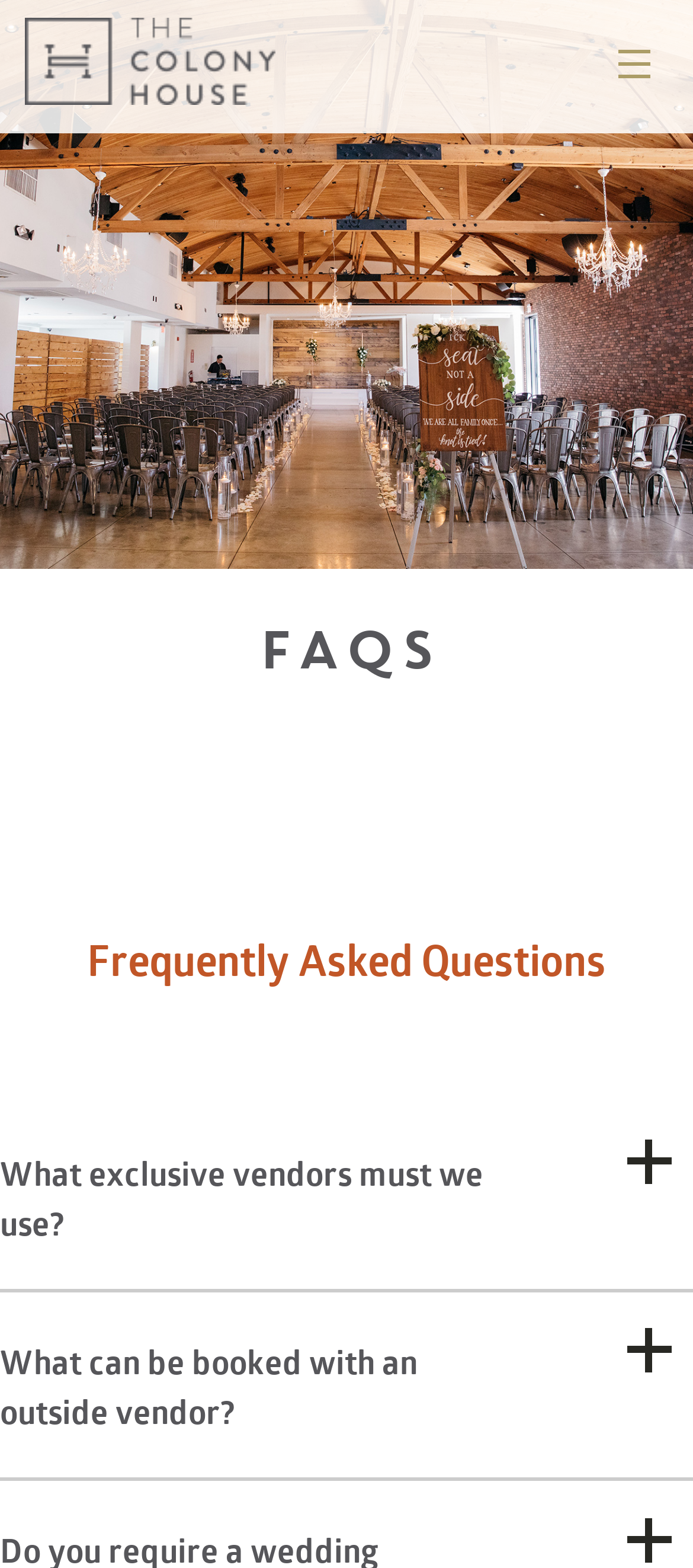How many links are there in the main menu?
Using the image, elaborate on the answer with as much detail as possible.

I counted the number of link elements with text 'VENUE', 'LOCATION', 'WEDDINGS', 'EVENTS', 'GALLERY', and 'CONTACT', and found seven of them, indicating there are seven links in the main menu.